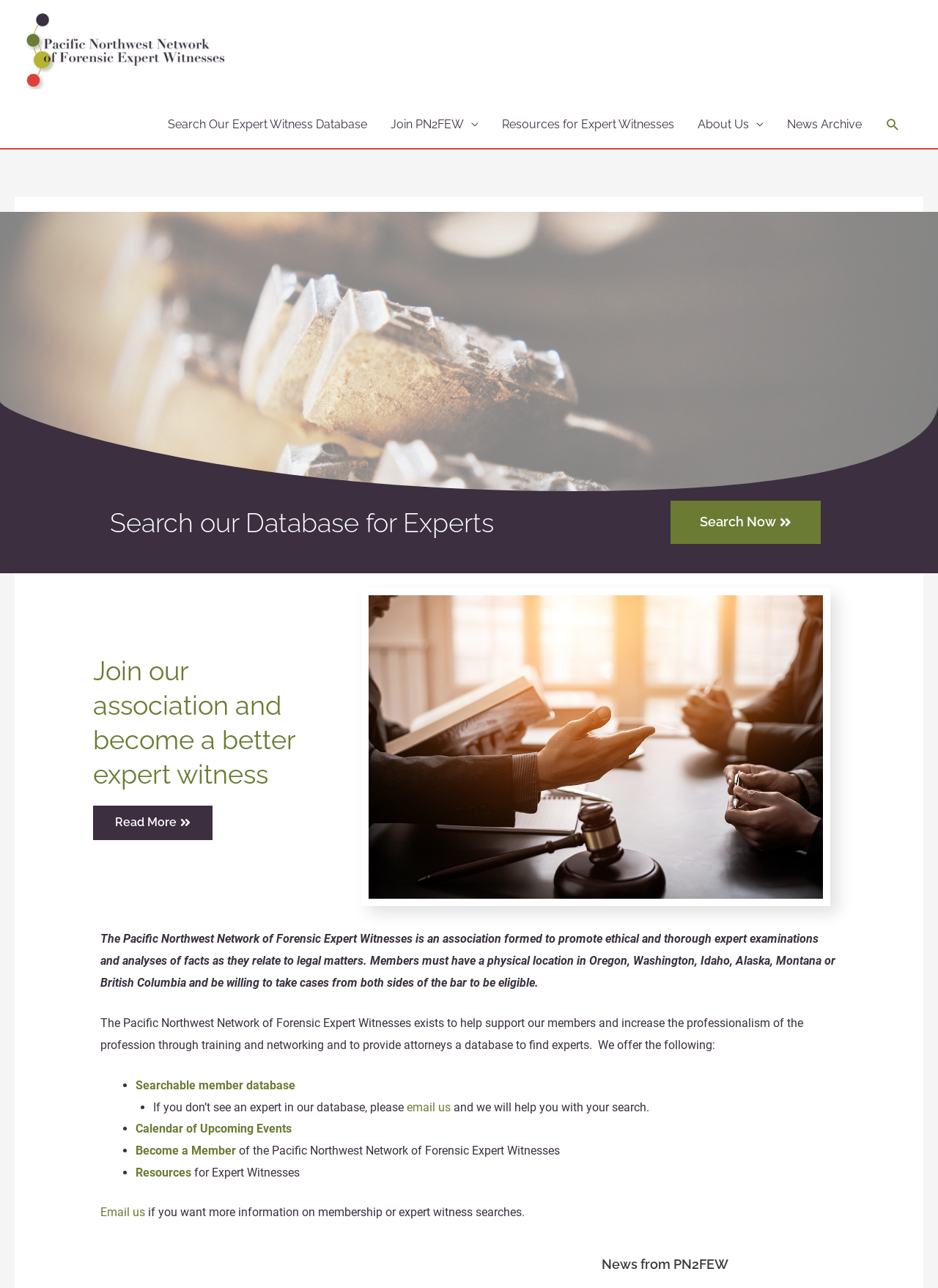Consider the image and give a detailed and elaborate answer to the question: 
What are the benefits of joining the Pacific Northwest Network of Forensic Expert Witnesses?

According to the webpage, joining the association can help members become better expert witnesses. This is stated in the heading 'Join our association and become a better expert witness'.